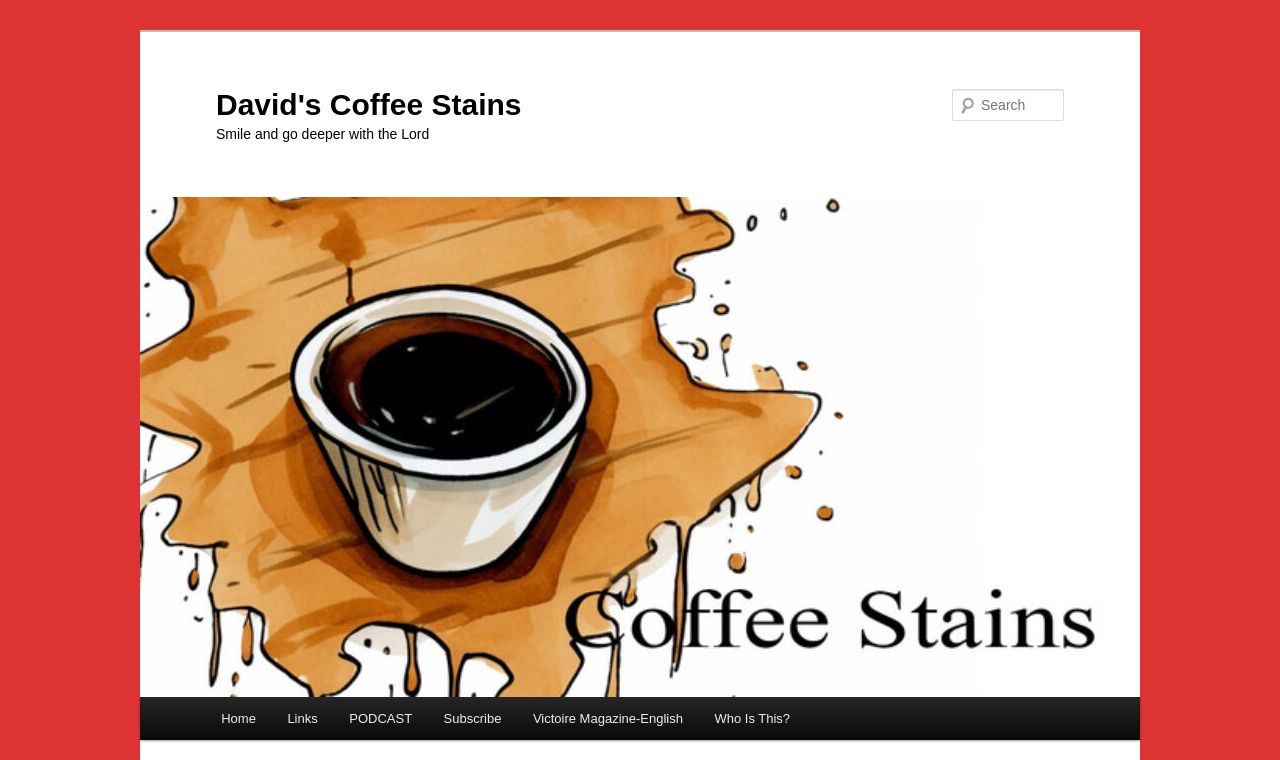Find the bounding box coordinates of the area that needs to be clicked in order to achieve the following instruction: "search for something". The coordinates should be specified as four float numbers between 0 and 1, i.e., [left, top, right, bottom].

[0.744, 0.117, 0.831, 0.159]